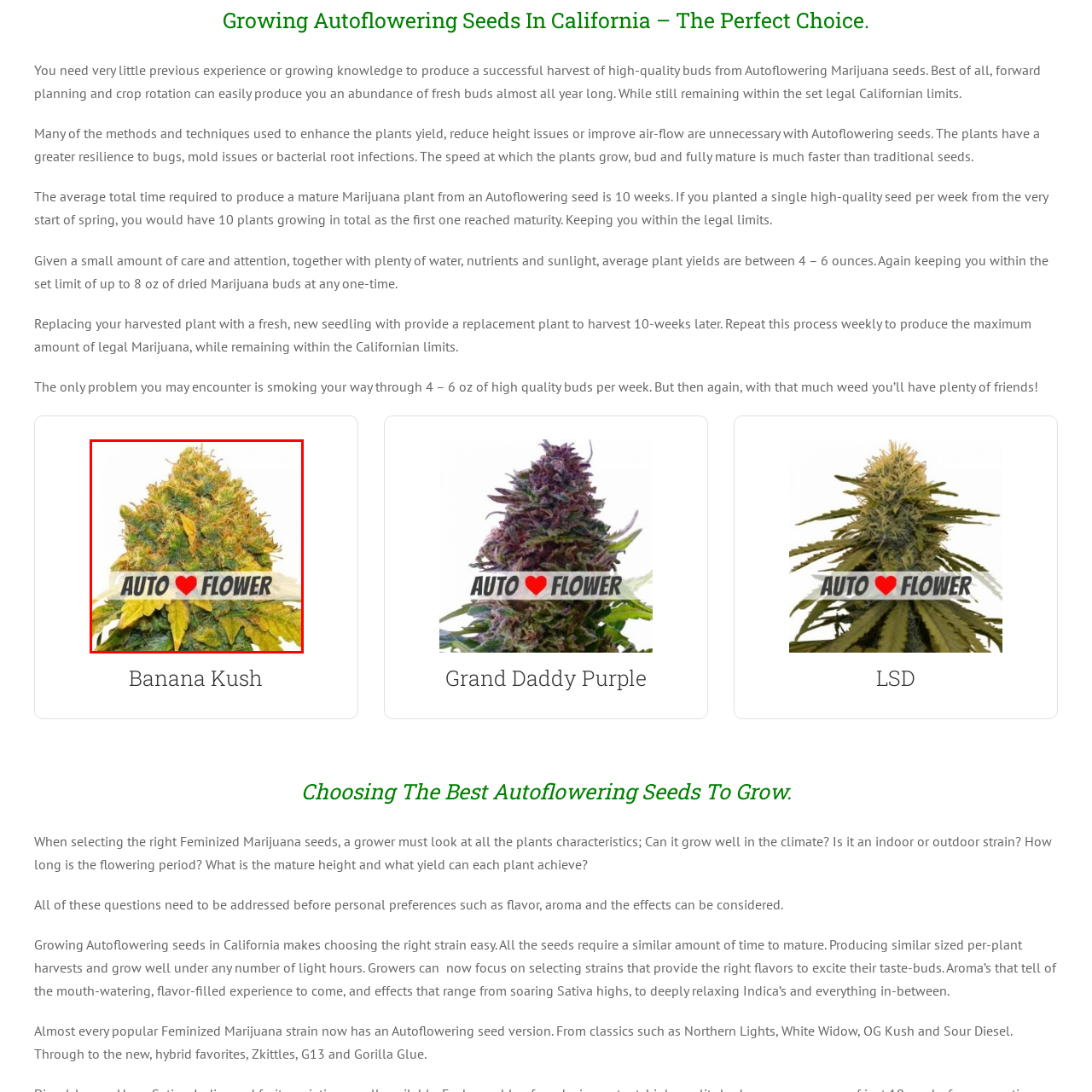Refer to the image marked by the red boundary and provide a single word or phrase in response to the question:
What is the benefit of auto-flowering seeds in terms of harvest time?

relatively short period